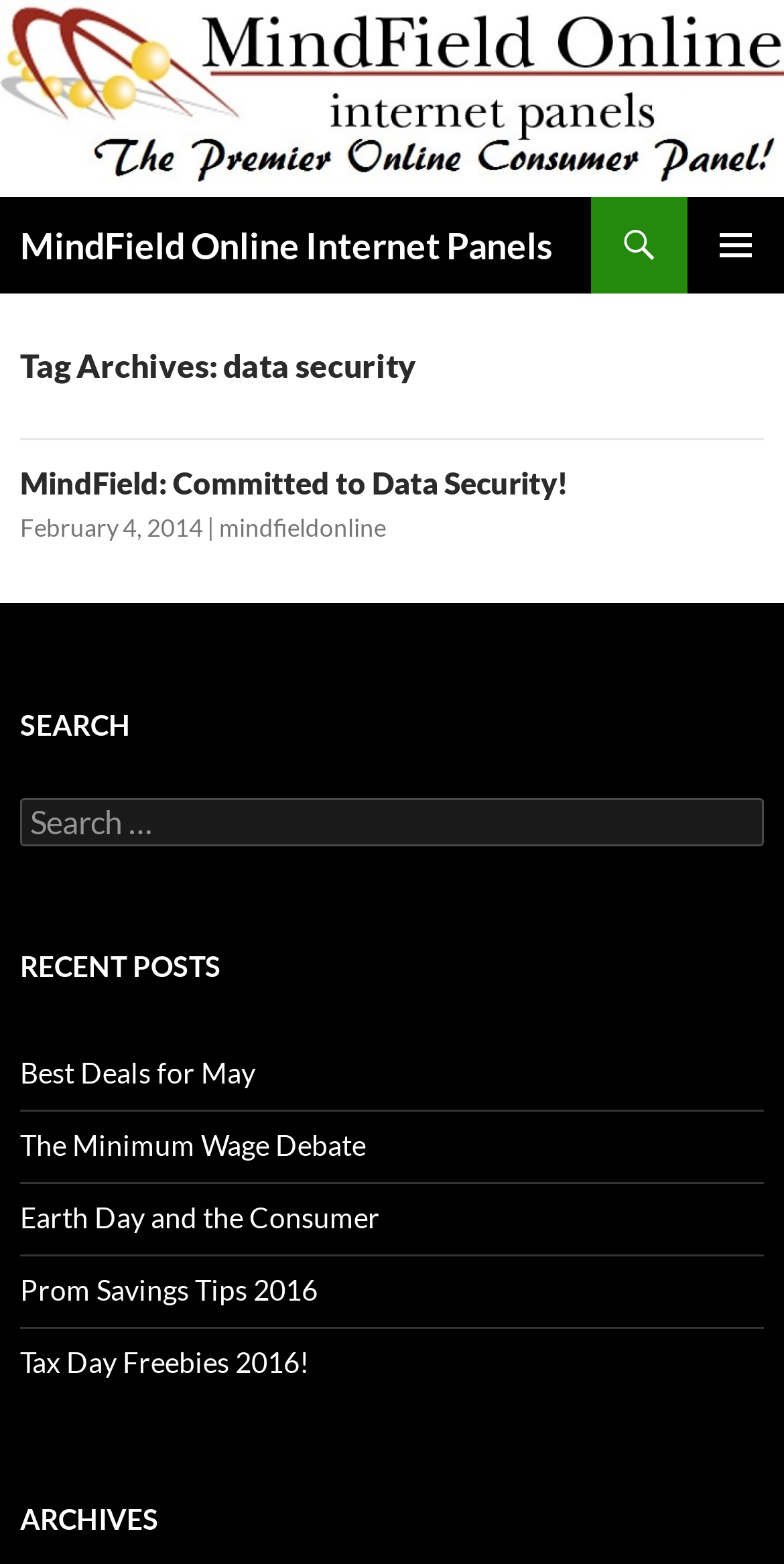Identify the bounding box coordinates for the element you need to click to achieve the following task: "Search for something". Provide the bounding box coordinates as four float numbers between 0 and 1, in the form [left, top, right, bottom].

[0.026, 0.51, 0.974, 0.54]